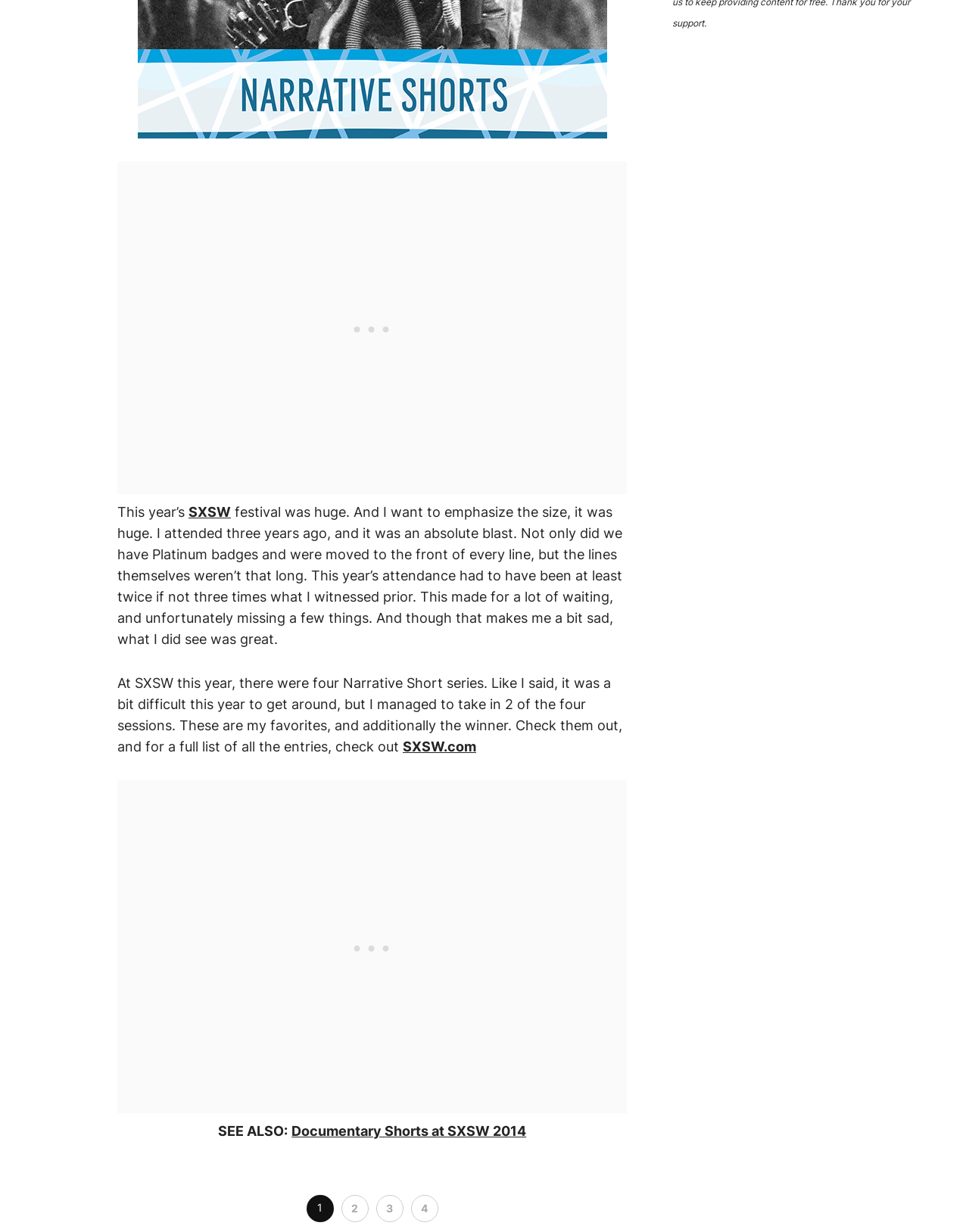Answer the question in one word or a short phrase:
How many sessions of Narrative Short series did the author attend?

Two